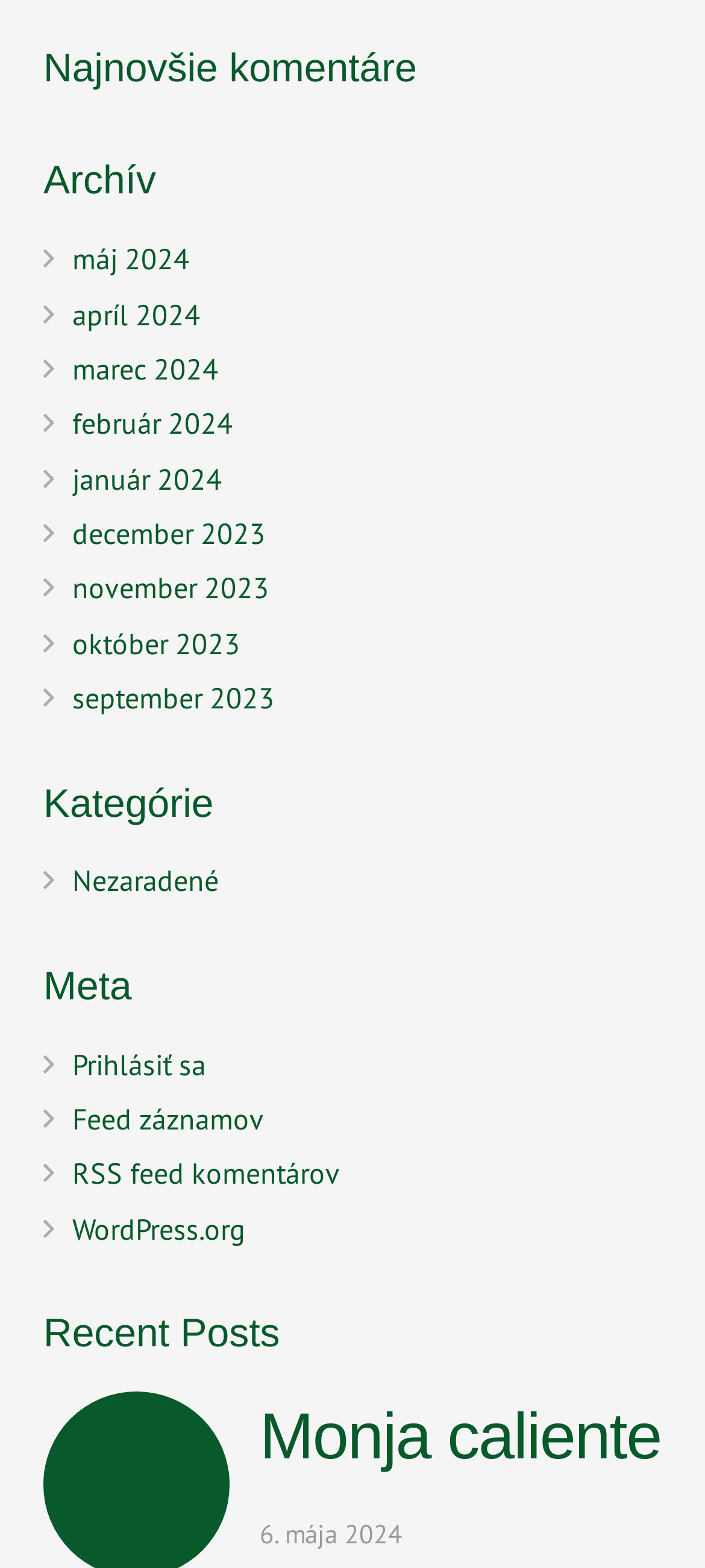How many categories are listed?
Answer the question with a single word or phrase derived from the image.

1